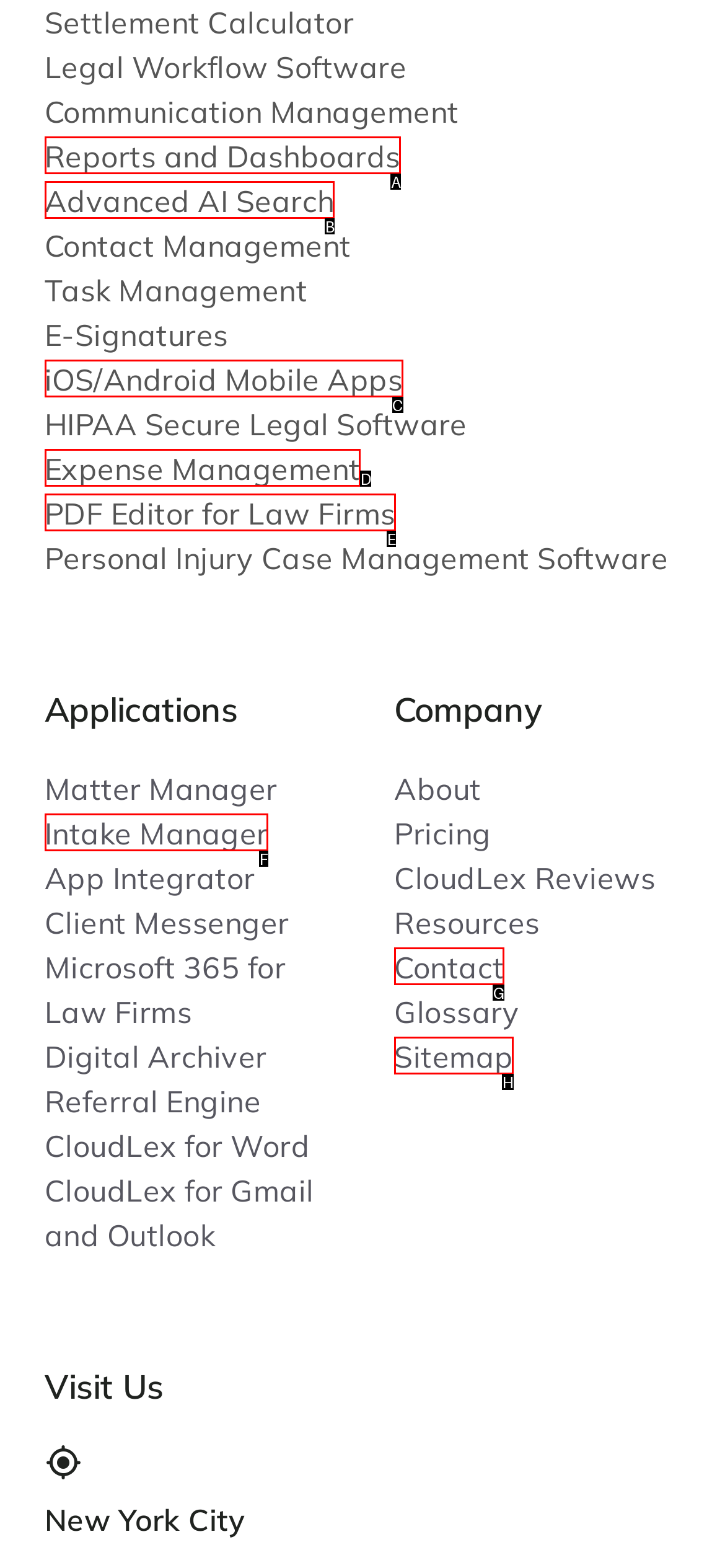Tell me which one HTML element best matches the description: Contact
Answer with the option's letter from the given choices directly.

G